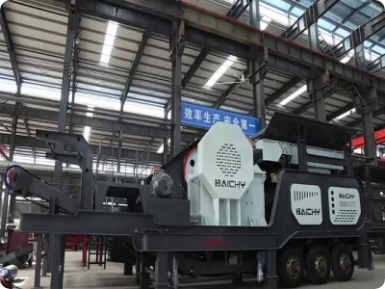Paint a vivid picture with your words by describing the image in detail.

The image showcases a mobile crushing and screening plant designed for heavy-duty operations, prominently labeled with the "BAICHY" brand. The equipment features a robust structure, highlighting the components typical for crushing operations, such as conveyor belts and machinery parts essential for processing materials. The setting appears to be an industrial facility, characterized by its spacious interior and high ceilings, which suggests ample room for operational movement and maintenance. This machinery is likely part of the construction and mining industry, specifically aimed at buying and selling used equipment, as indicated by related links and offerings on the surrounding webpage. The overall design reflects a combination of efficiency and durability, catering to the needs of professionals involved in systematic reviews of equipment availability.